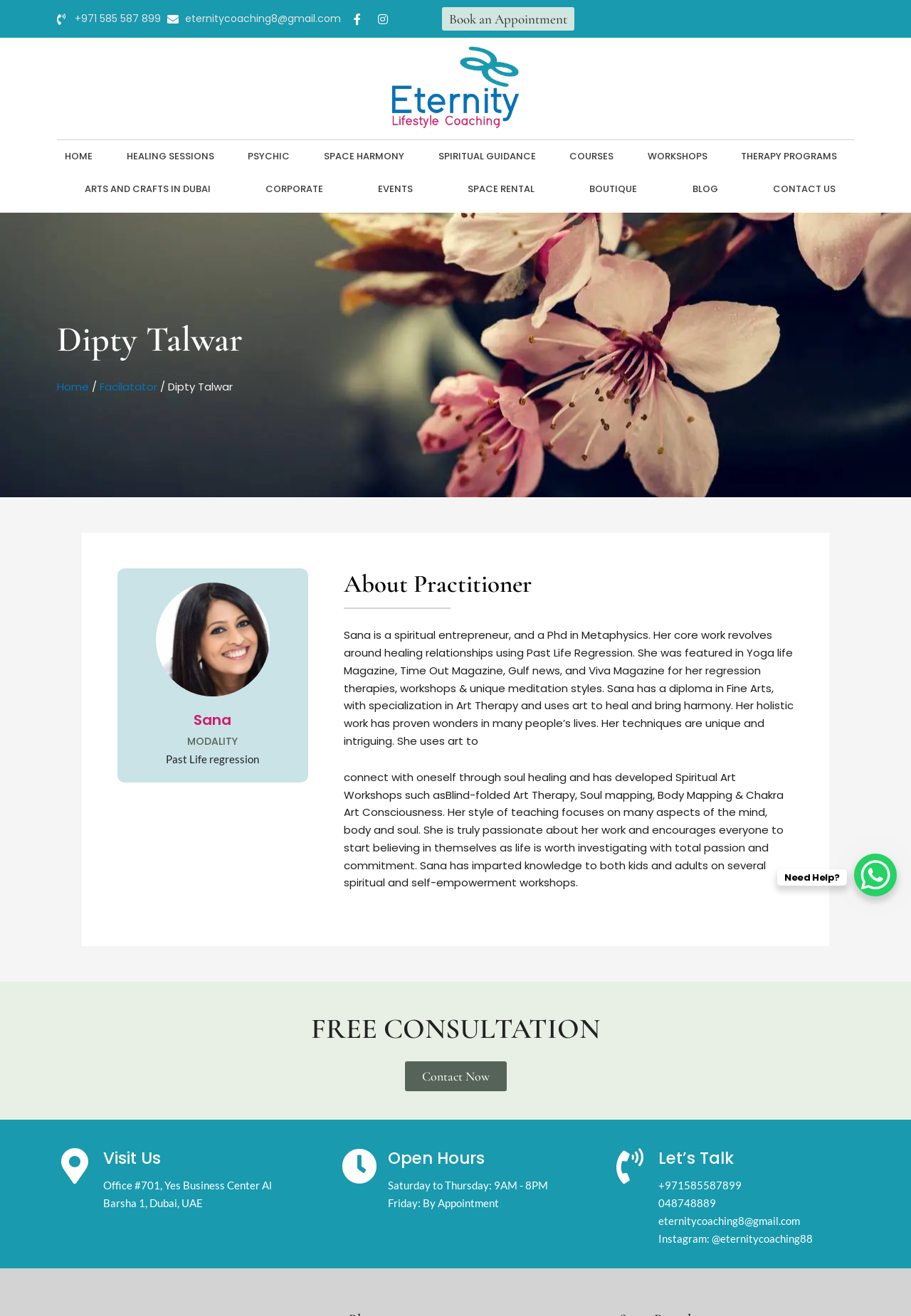For the element described, predict the bounding box coordinates as (top-left x, top-left y, bottom-right x, bottom-right y). All values should be between 0 and 1. Element description: +971 585 587 899

[0.062, 0.008, 0.177, 0.021]